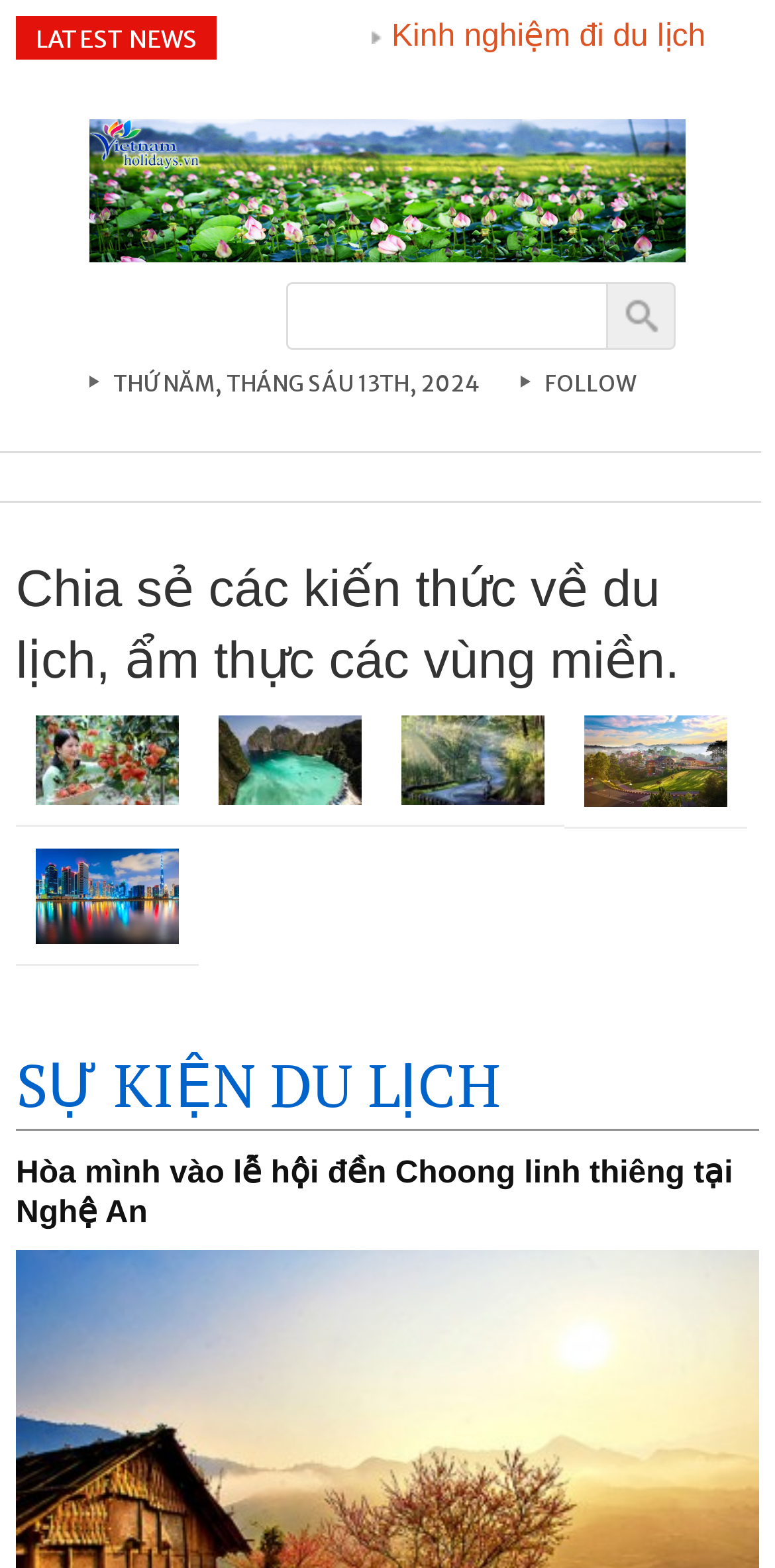Find the coordinates for the bounding box of the element with this description: "name="s"".

[0.369, 0.18, 0.782, 0.223]